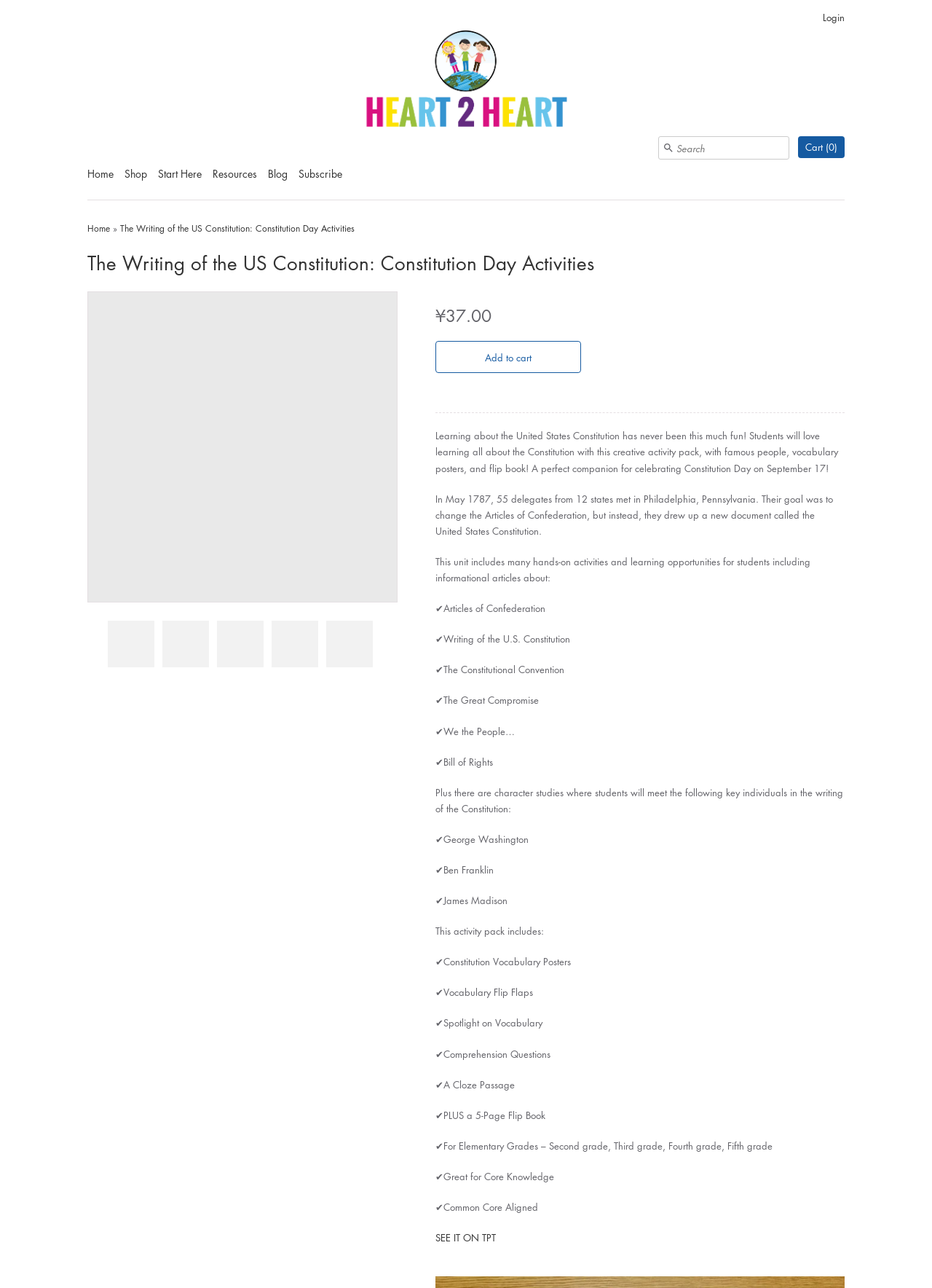What is the name of the document drawn up by the 55 delegates in 1787?
Please provide a comprehensive answer to the question based on the webpage screenshot.

I found the answer by reading the static text element that describes the event, which says 'In May 1787, 55 delegates from 12 states met in Philadelphia, Pennsylvania. Their goal was to change the Articles of Confederation, but instead, they drew up a new document called the United States Constitution.'